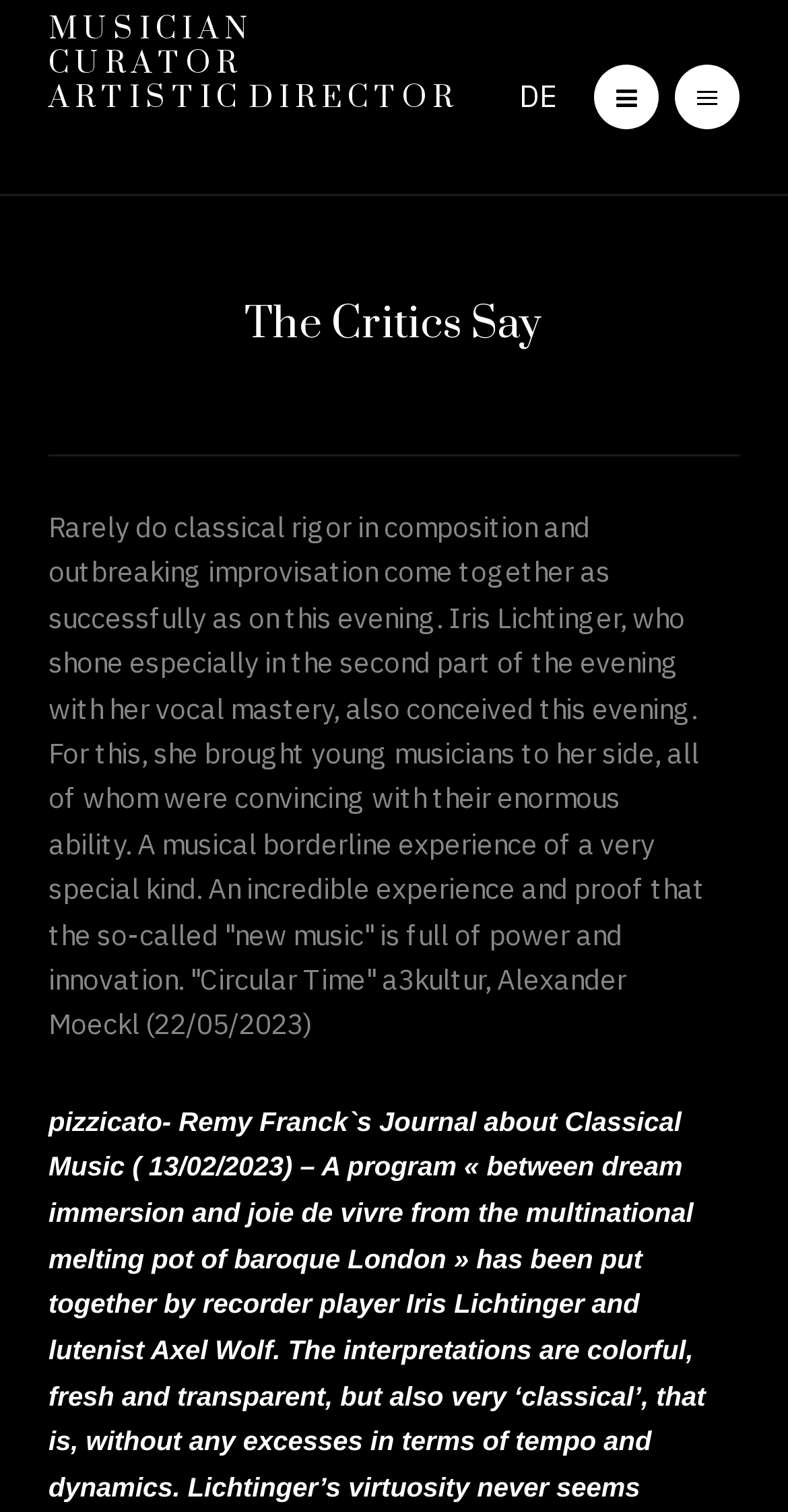Determine the bounding box for the UI element that matches this description: "DE".

[0.646, 0.044, 0.721, 0.084]